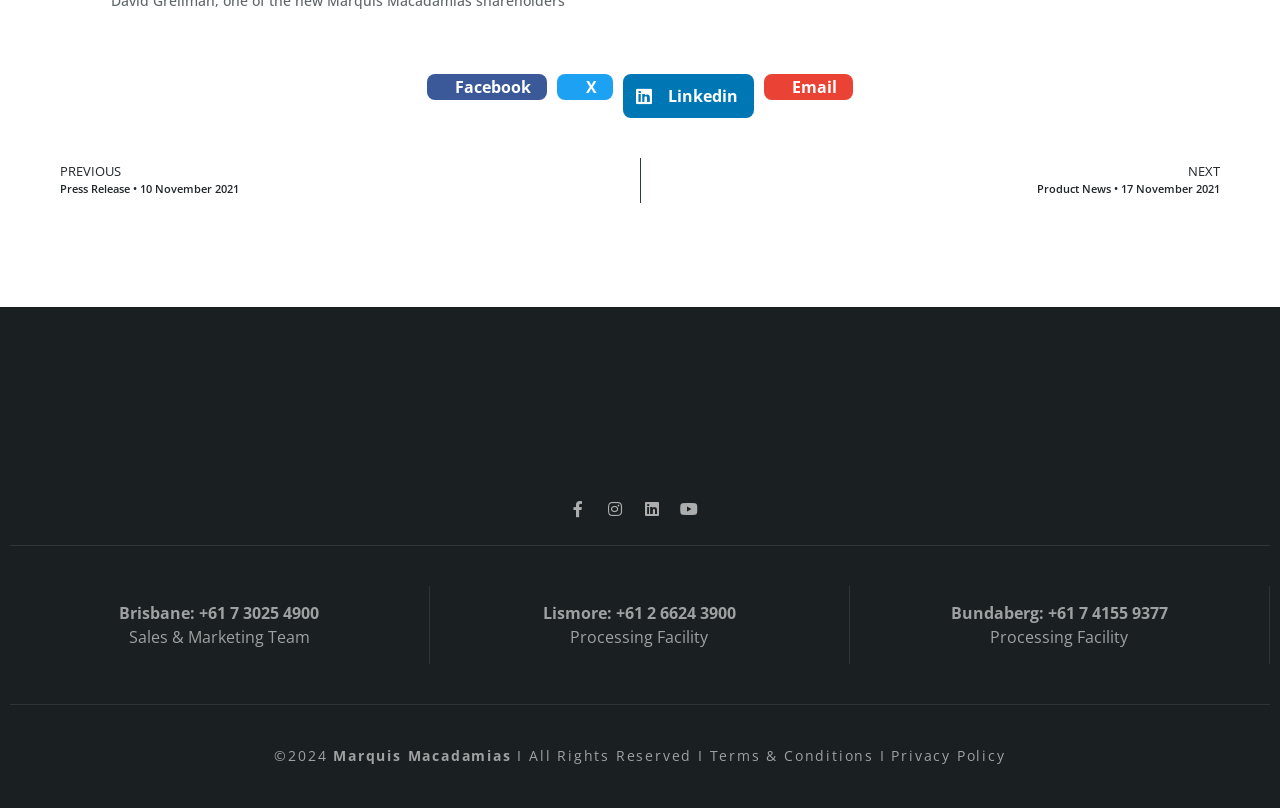What are the two links at the bottom?
From the details in the image, answer the question comprehensively.

I examined the links at the bottom of the webpage and found that there are two links, one for 'Terms & Conditions' and one for 'Privacy Policy'.